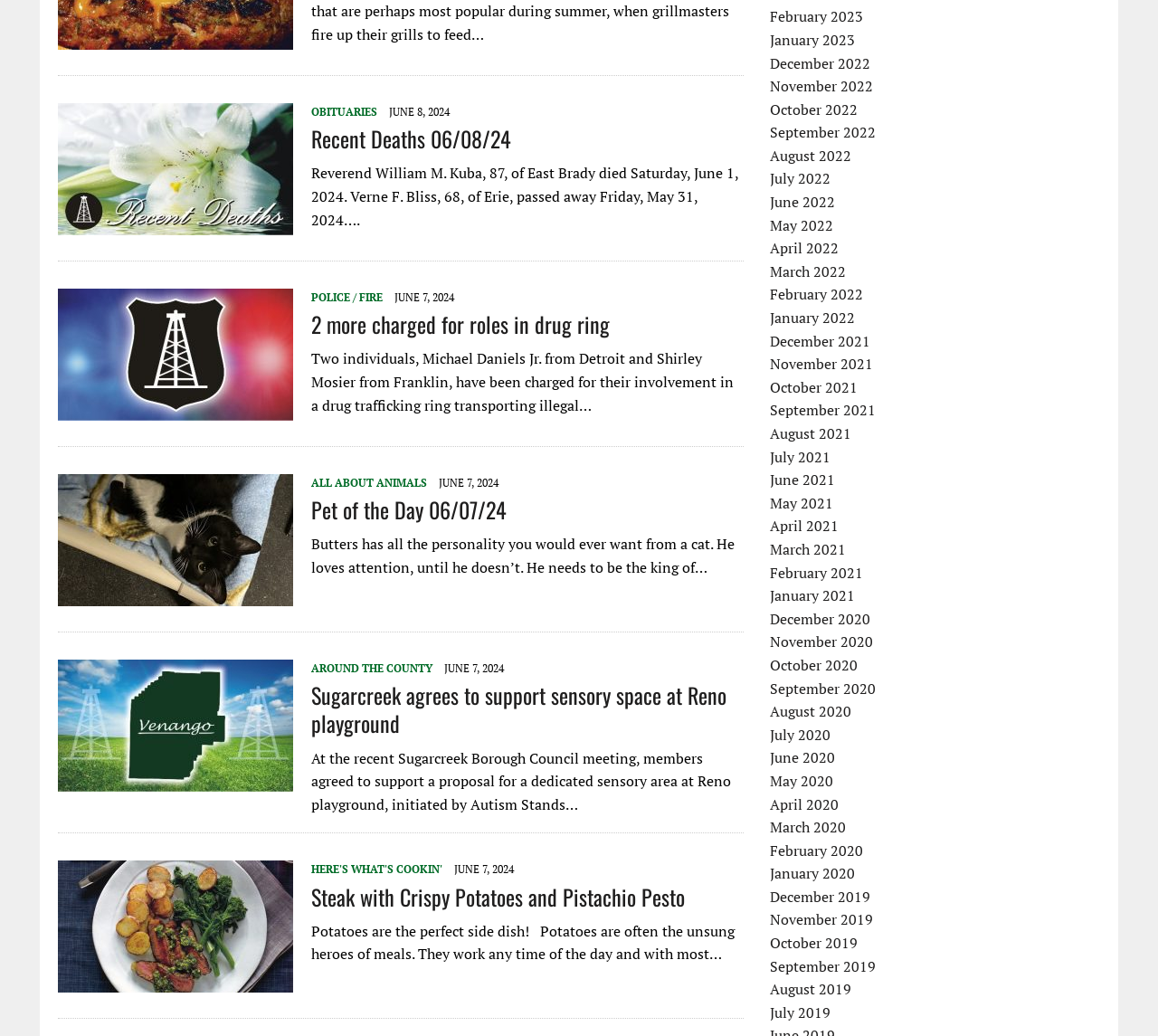Highlight the bounding box coordinates of the element you need to click to perform the following instruction: "View '2 more charged for roles in drug ring'."

[0.05, 0.385, 0.253, 0.404]